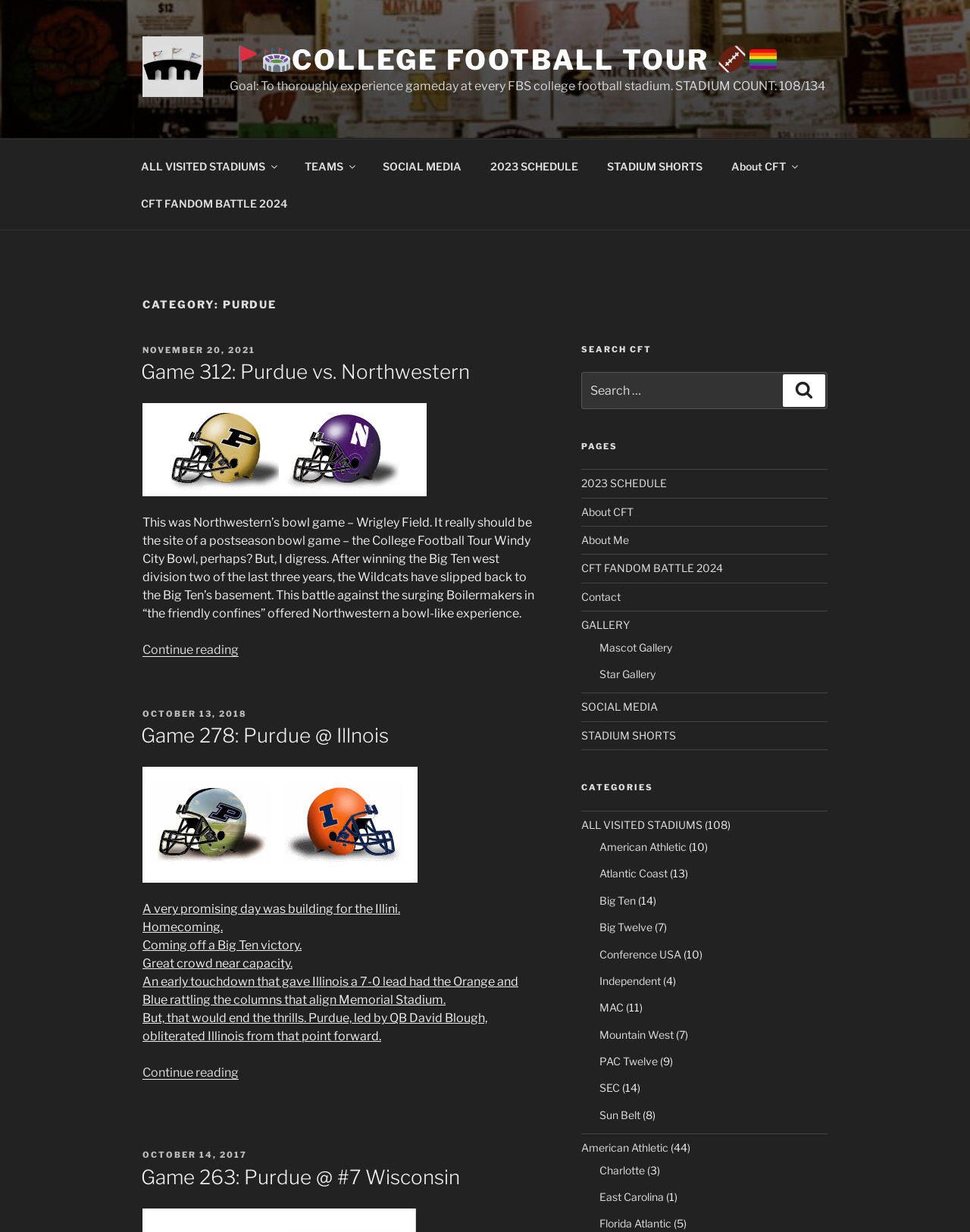How many stadium categories are there?
Answer the question with a single word or phrase by looking at the picture.

7